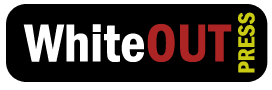With reference to the image, please provide a detailed answer to the following question: What color is the 'PRESS' portion of the logo?

According to the caption, the 'PRESS' portion of the logo is highlighted in a vibrant yellow, which creates a modern and energetic contrast with the rest of the logo.